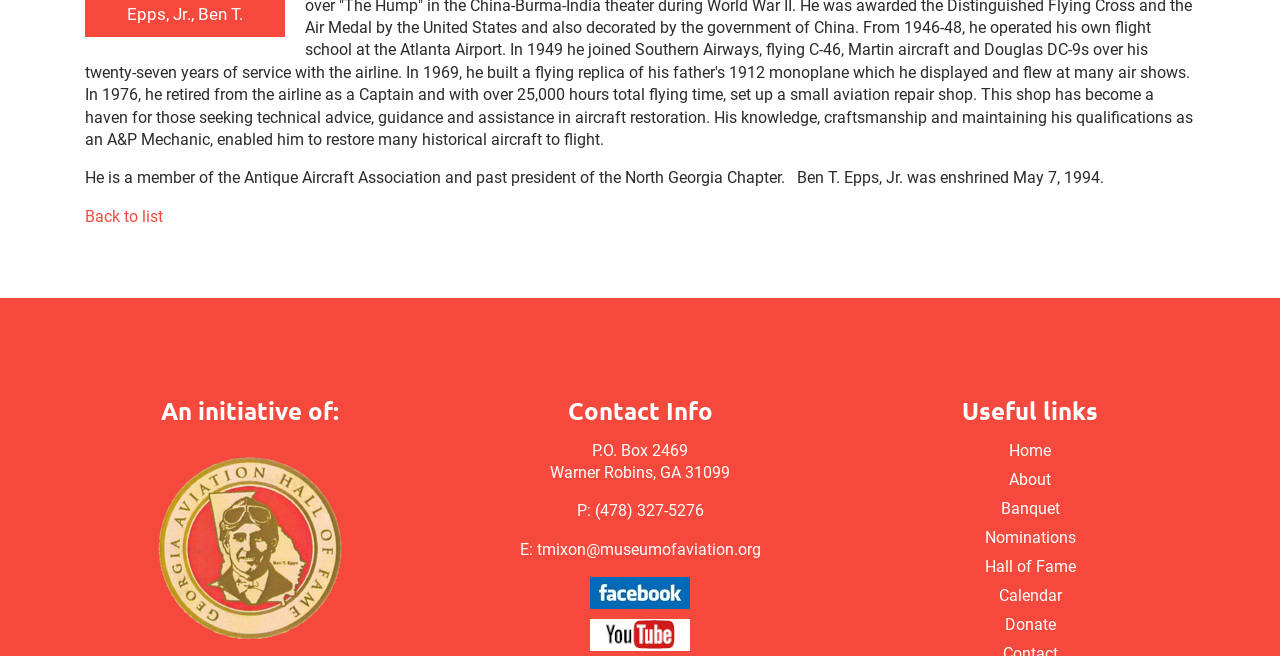Identify the bounding box coordinates for the UI element described as: "tmixon@remove-thismuseumofaviation.org". The coordinates should be provided as four floats between 0 and 1: [left, top, right, bottom].

[0.419, 0.823, 0.594, 0.852]